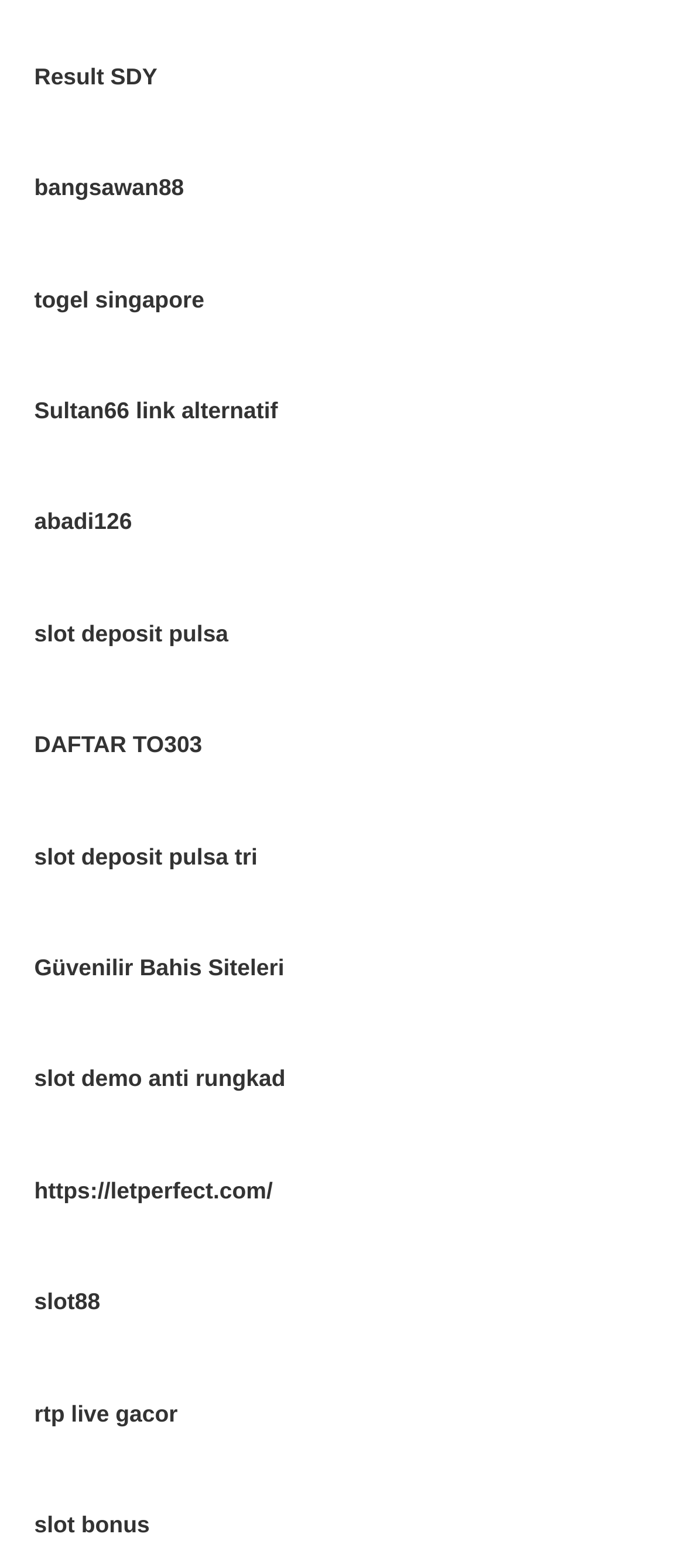What is the last link on the webpage? Based on the image, give a response in one word or a short phrase.

slot bonus